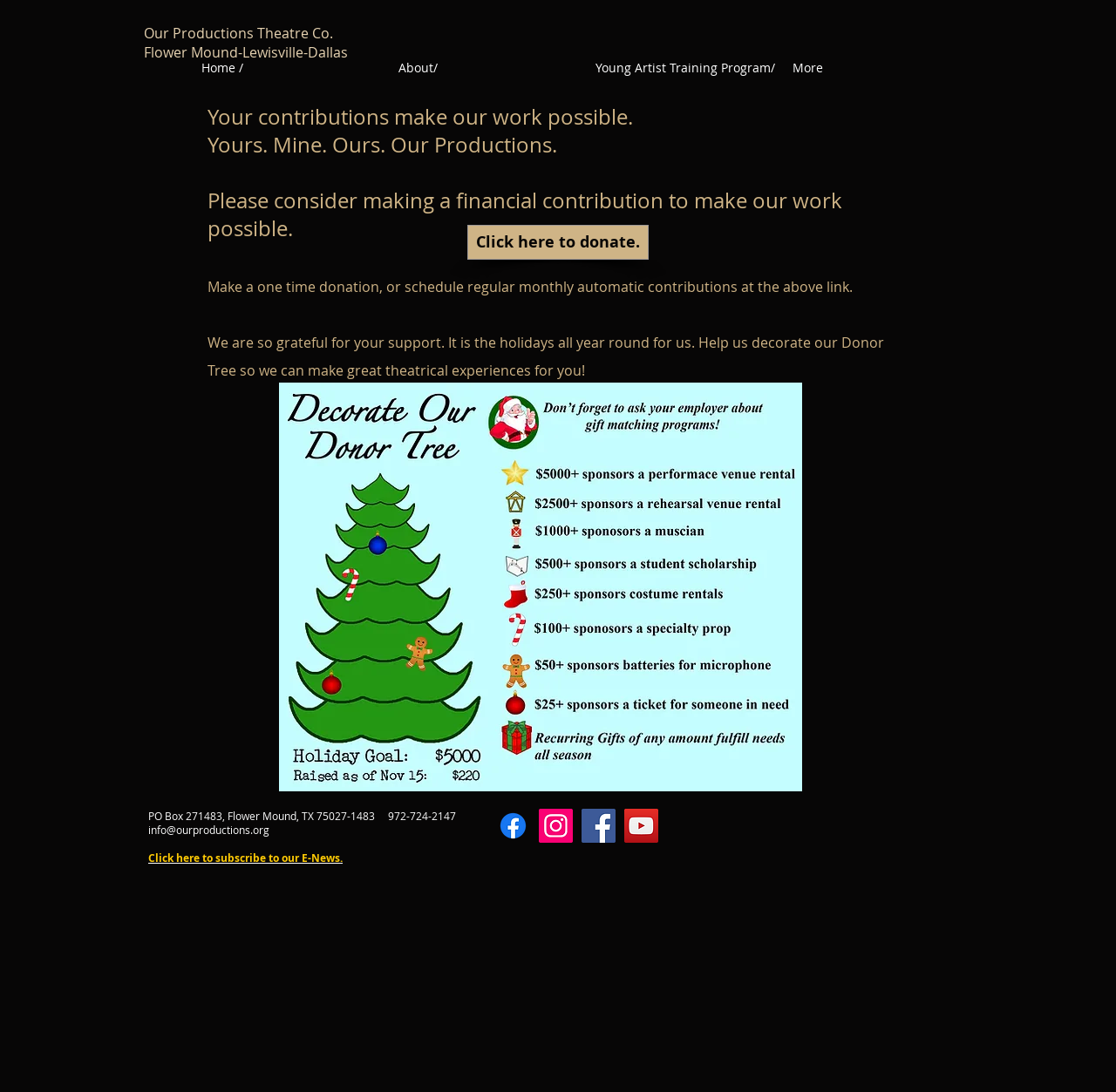What is the image description of the 'donation tree-sm.jpg' element?
Using the image as a reference, answer the question in detail.

The 'donation tree-sm.jpg' element is an image that has a link with the text 'Donate and support the arts'. Therefore, the image description is 'Donate and support the arts'.